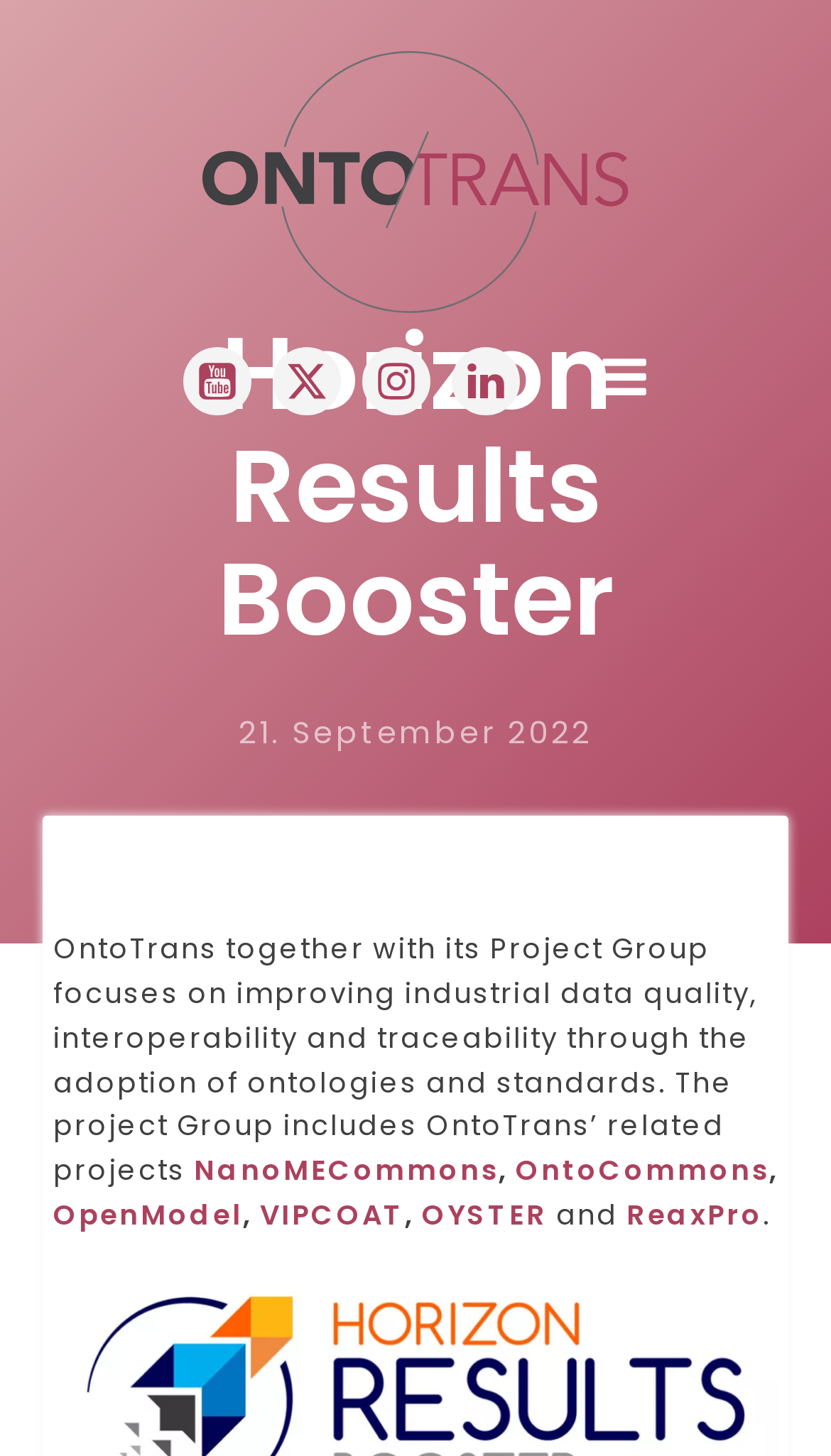Please extract and provide the main headline of the webpage.

Horizon Results Booster